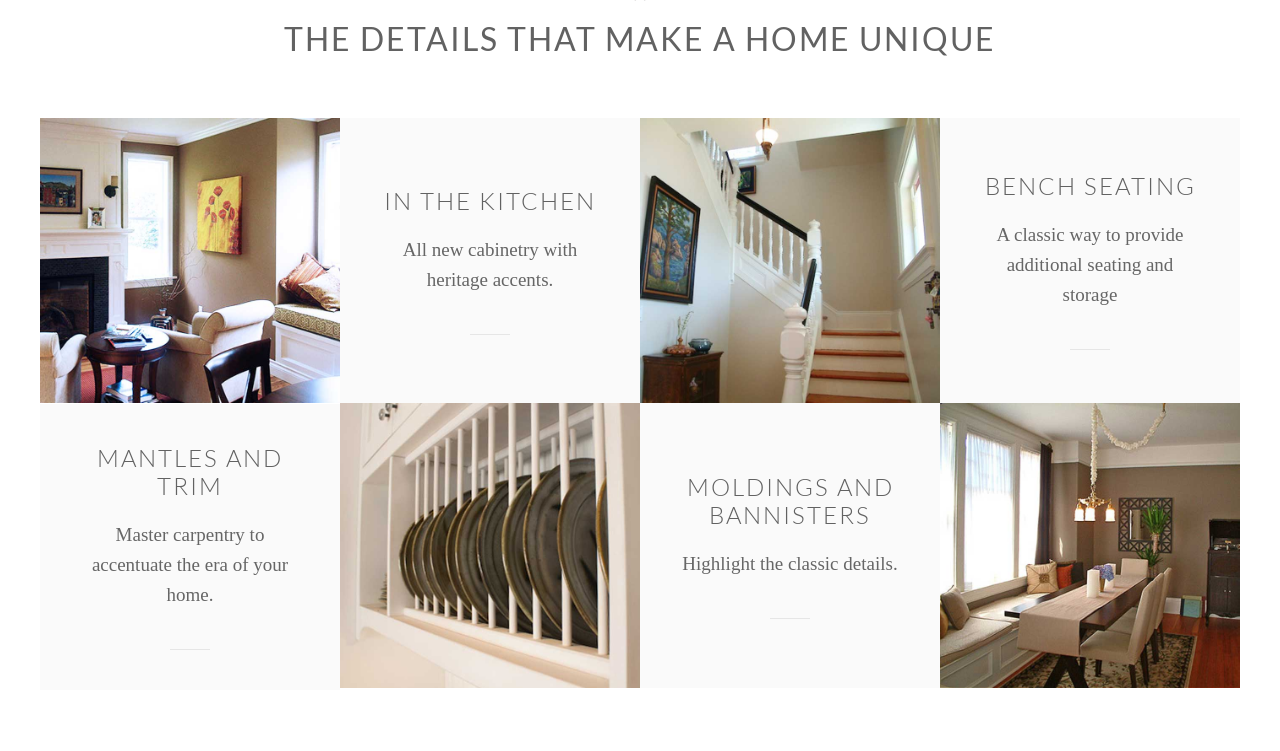With reference to the screenshot, provide a detailed response to the question below:
What is the purpose of the 'MANTLES AND TRIM' section?

The 'MANTLES AND TRIM' section seems to be highlighting the importance of master carpentry in accentuating the era of a home. The accompanying text and image suggest that this section is focused on showcasing how mantles and trim can be used to emphasize the unique characteristics of a home.